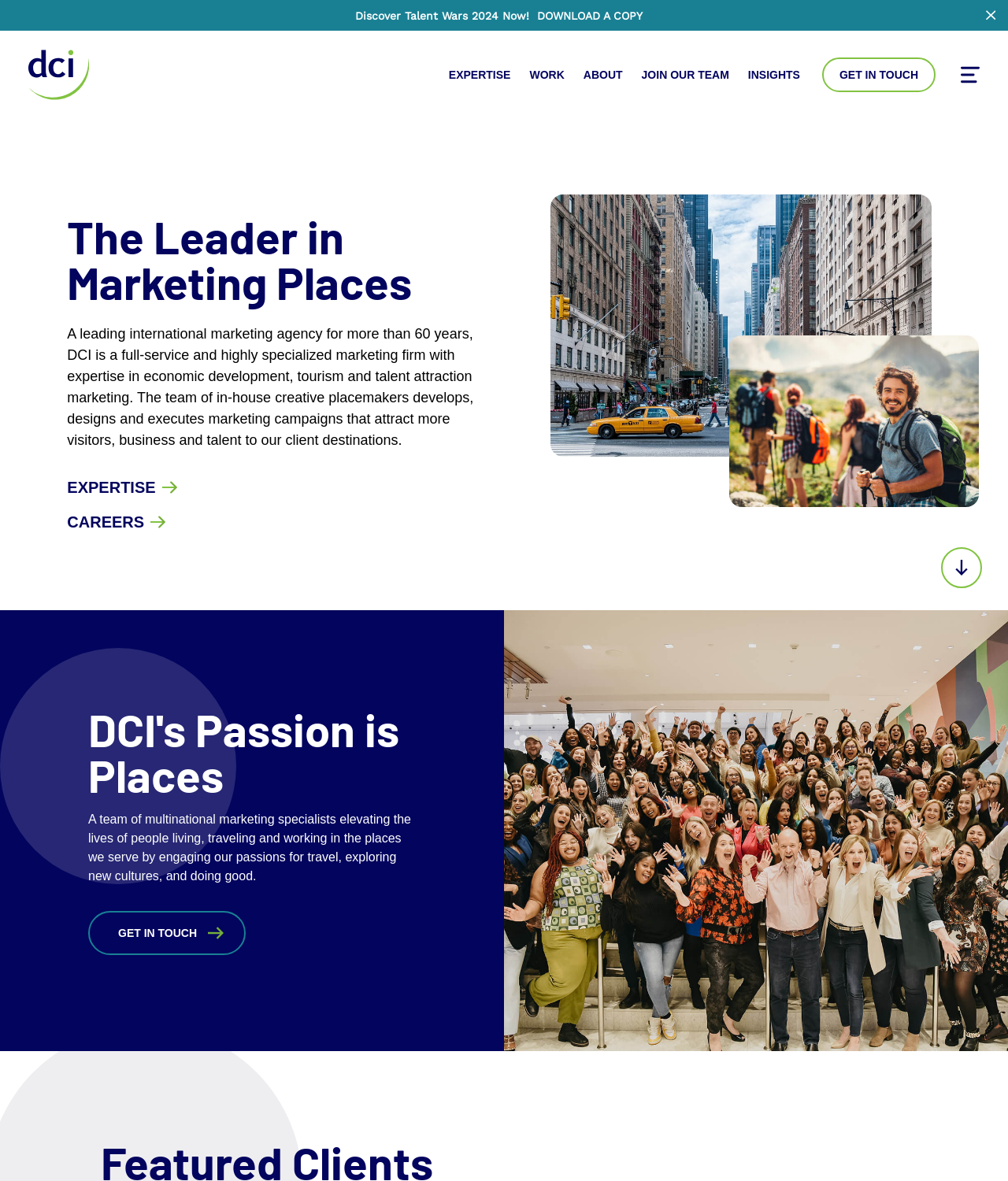Please determine the bounding box coordinates for the element that should be clicked to follow these instructions: "Navigate to the home page".

[0.028, 0.042, 0.088, 0.085]